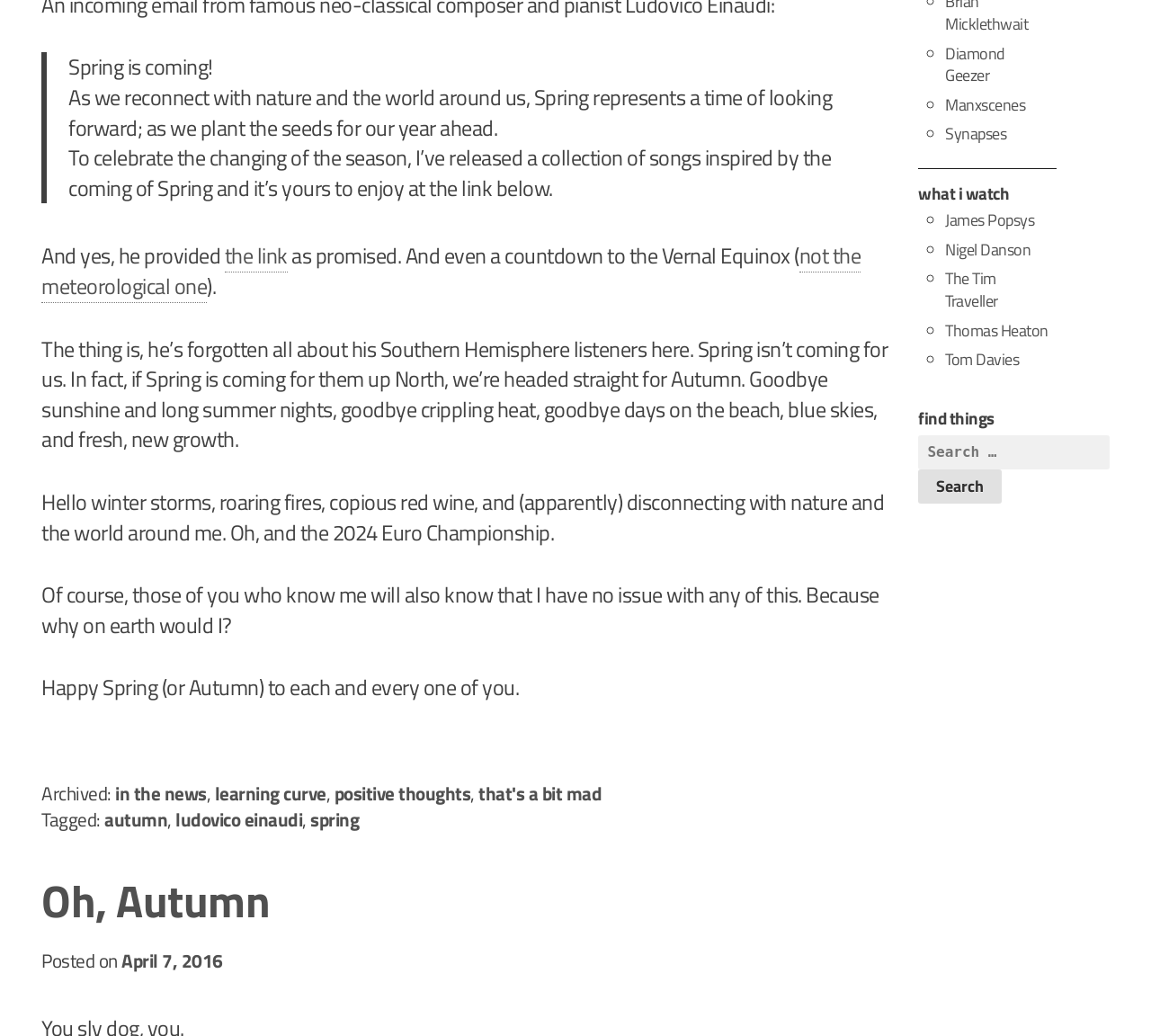Provide the bounding box coordinates of the UI element that matches the description: "spring".

[0.27, 0.777, 0.312, 0.805]